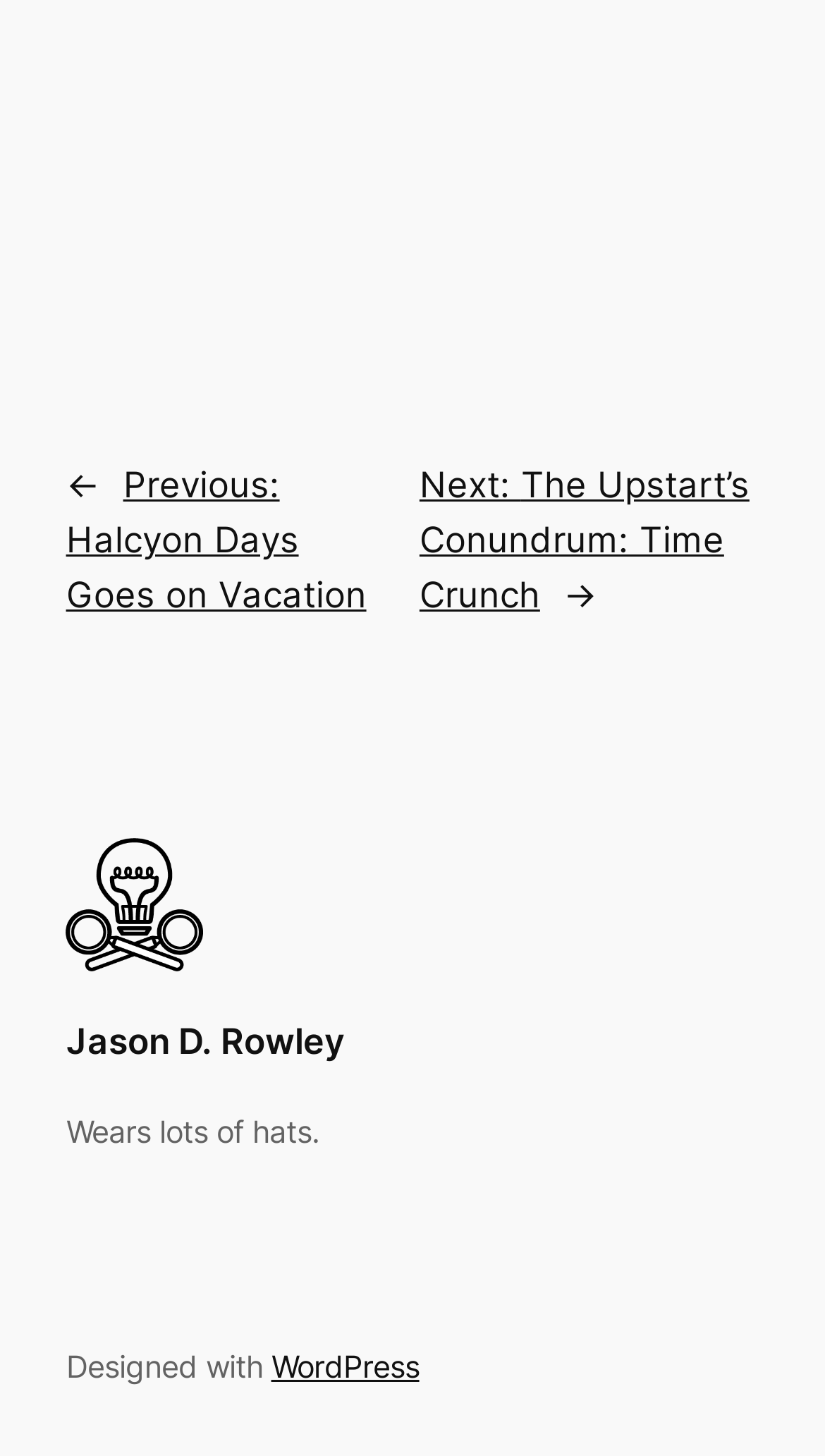What is the author's name?
Provide a detailed and extensive answer to the question.

The author's name can be found in the link element with the text 'Jason D. Rowley' which appears twice on the webpage, once with an accompanying image and once without an image.